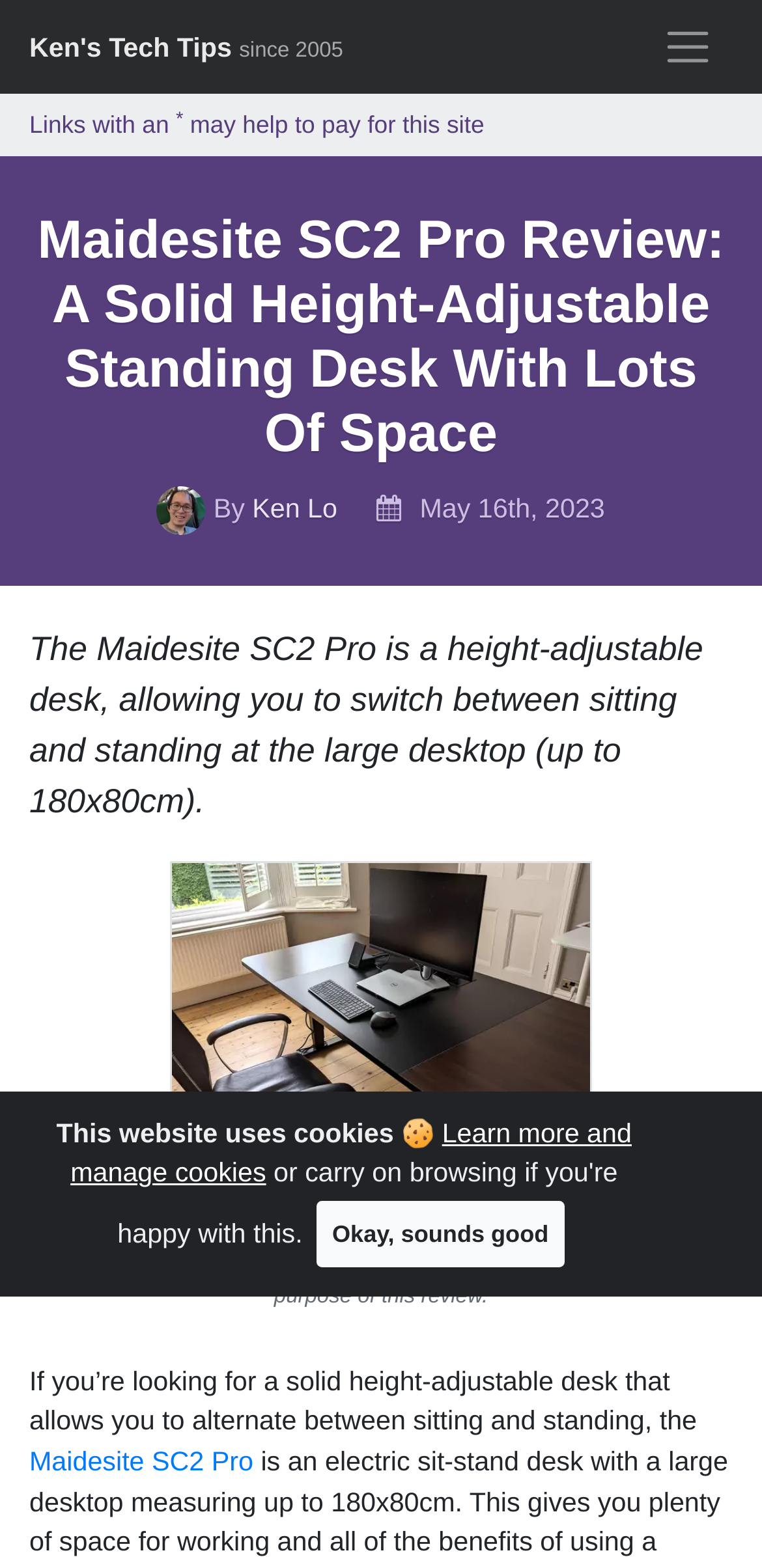Bounding box coordinates are specified in the format (top-left x, top-left y, bottom-right x, bottom-right y). All values are floating point numbers bounded between 0 and 1. Please provide the bounding box coordinate of the region this sentence describes: Ken Lo

[0.331, 0.315, 0.443, 0.334]